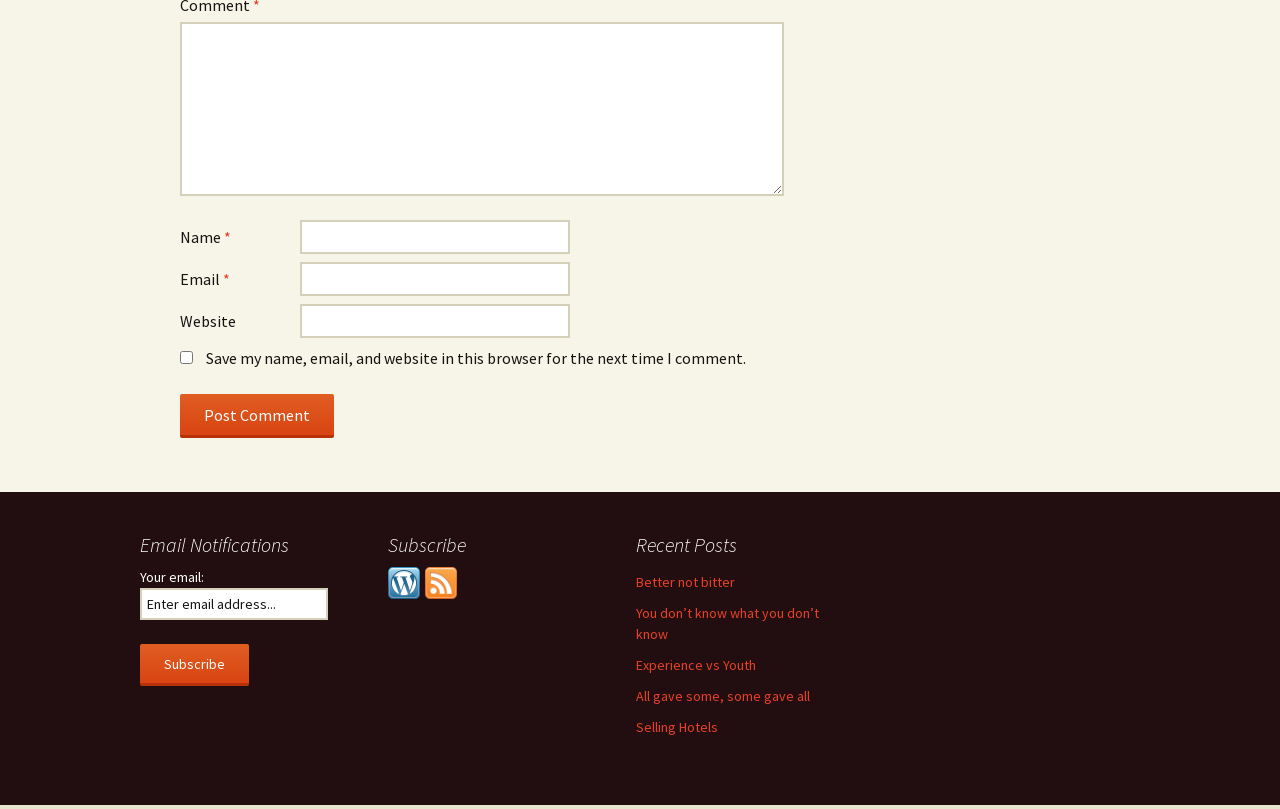Pinpoint the bounding box coordinates of the area that must be clicked to complete this instruction: "Click the post comment button".

[0.141, 0.488, 0.261, 0.542]